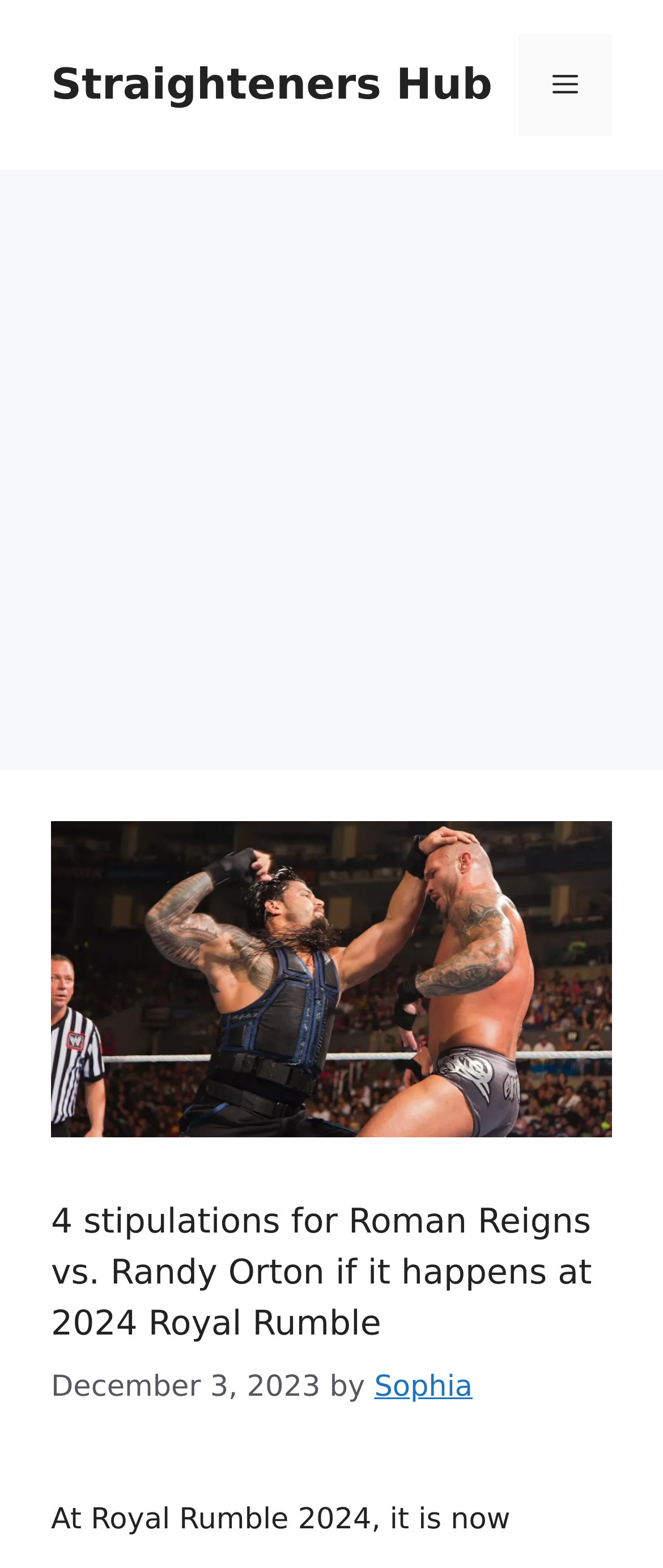Identify the title of the webpage and provide its text content.

4 stipulations for Roman Reigns vs. Randy Orton if it happens at 2024 Royal Rumble